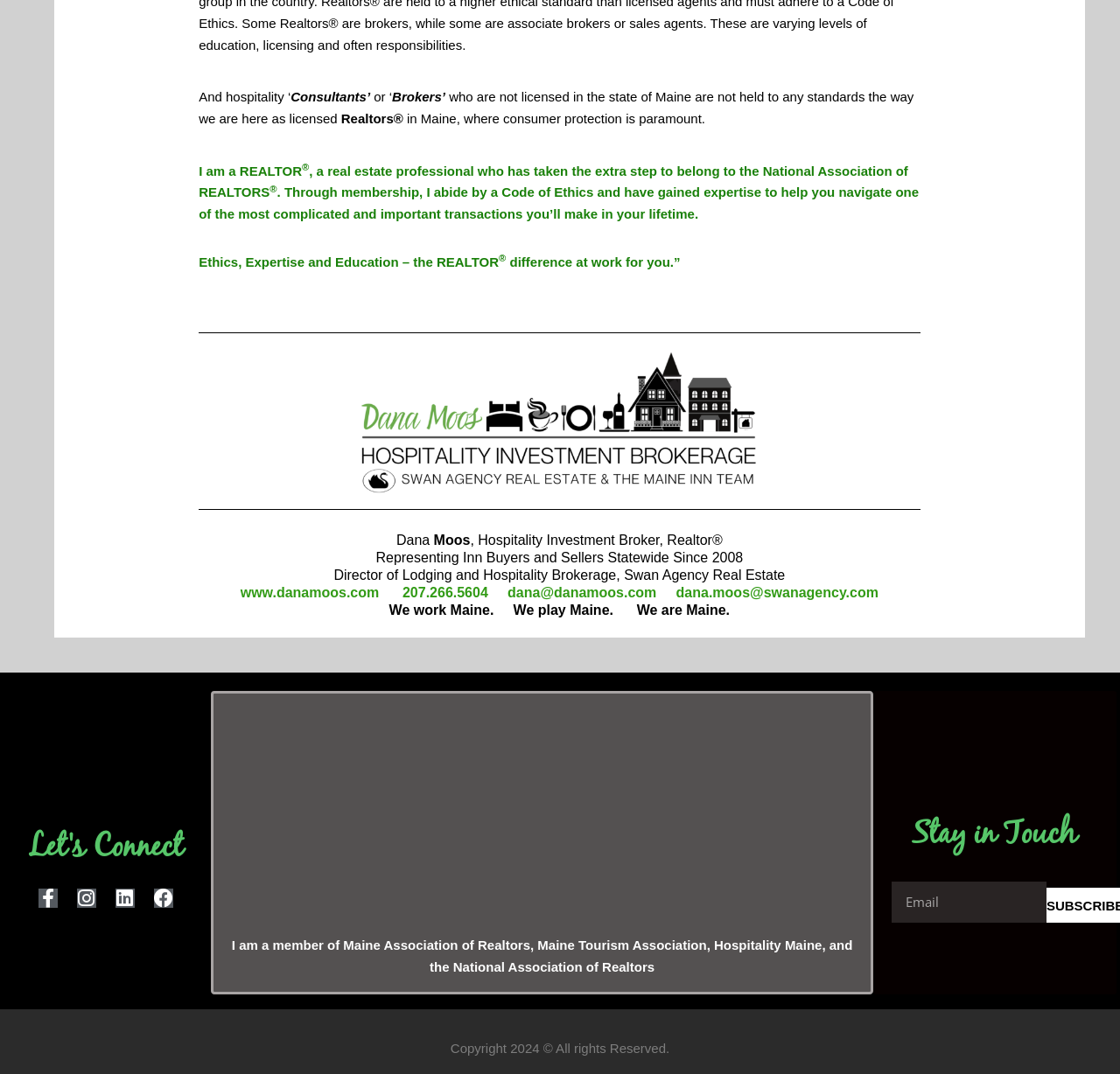Provide the bounding box coordinates for the area that should be clicked to complete the instruction: "View Dana Moos' profile on LinkedIn".

[0.103, 0.827, 0.12, 0.845]